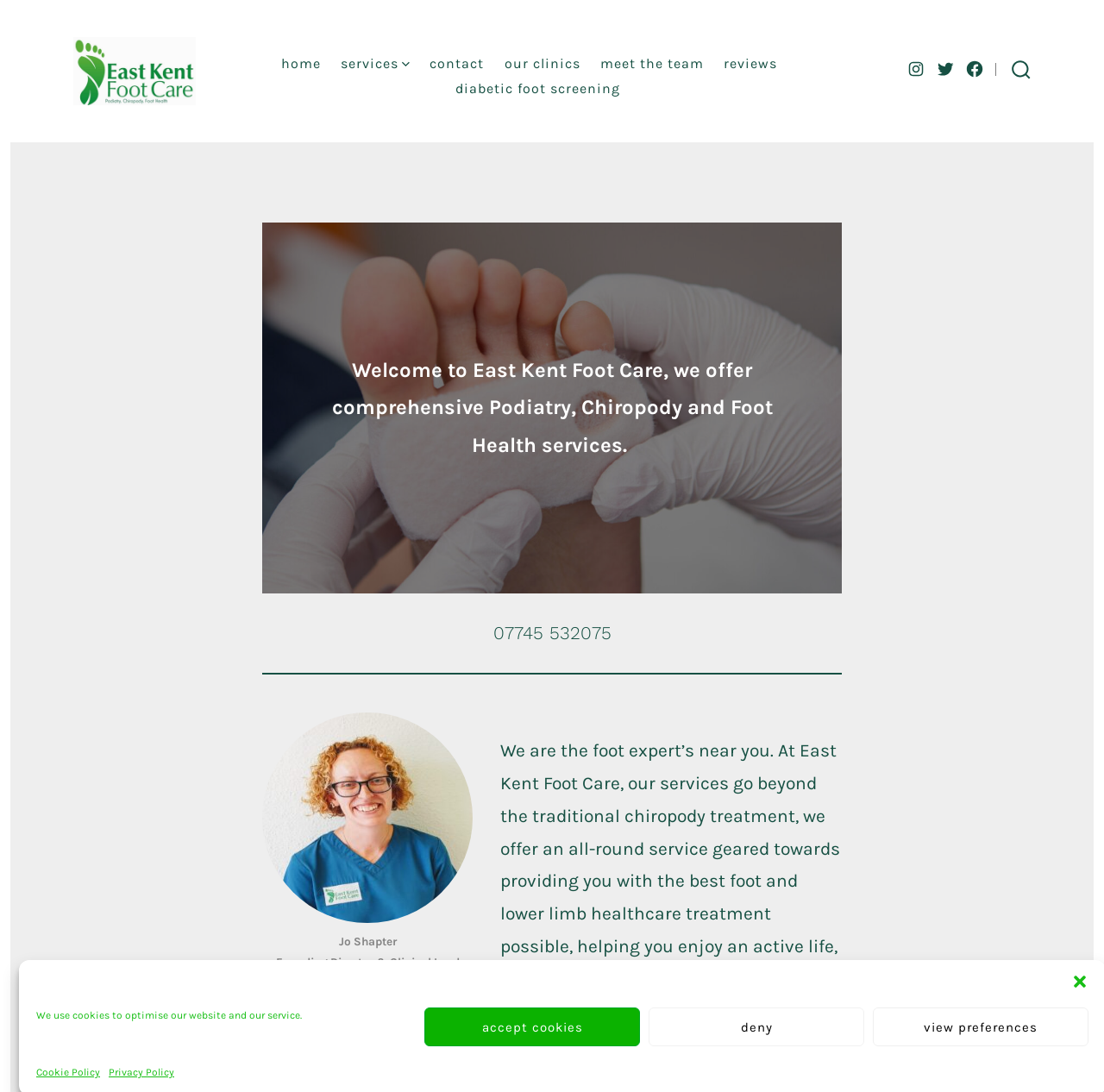Please answer the following question using a single word or phrase: 
What is the purpose of the service?

To provide foot and lower limb healthcare treatment